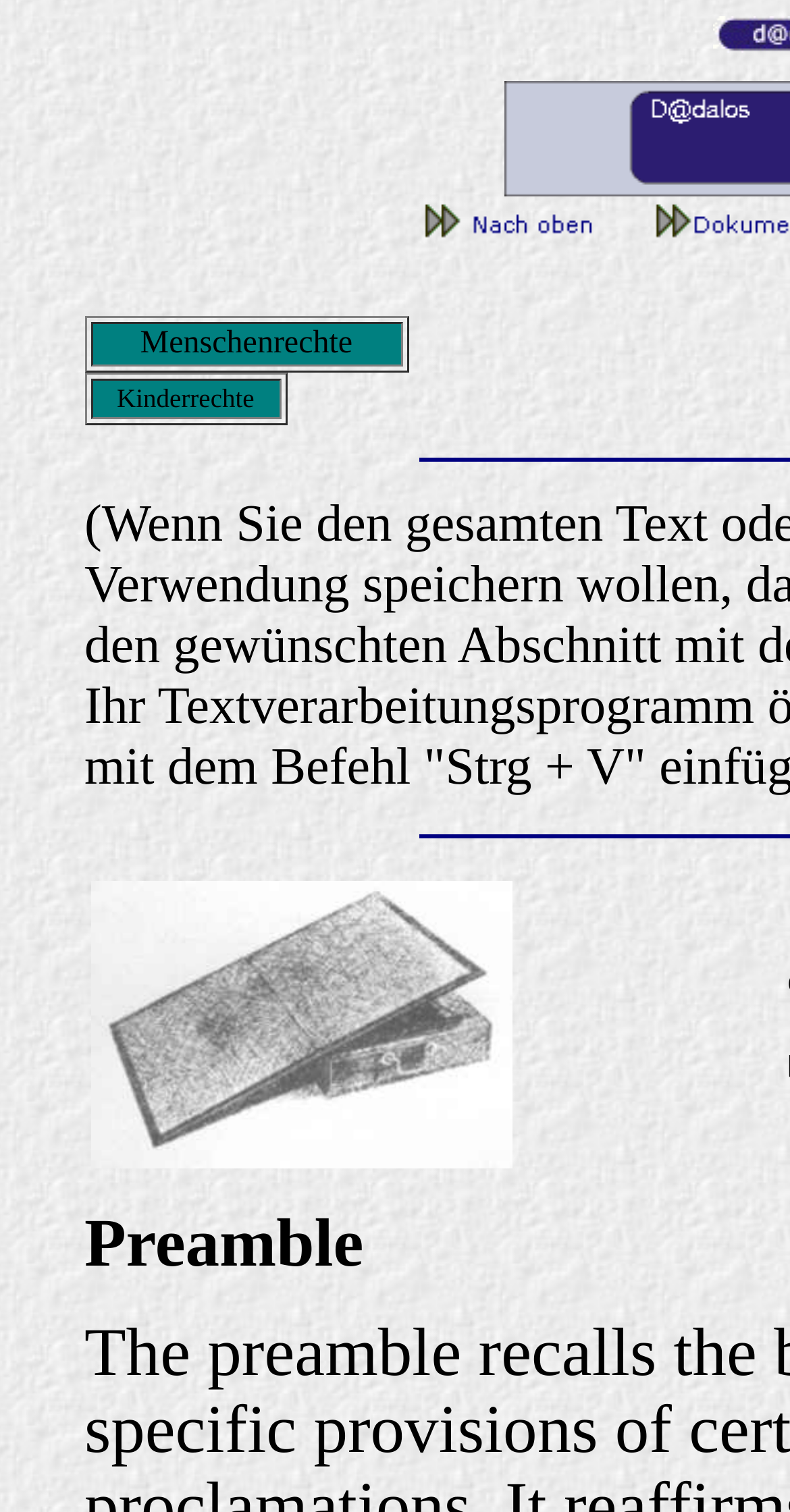Respond with a single word or phrase:
What is the first menu item?

Menschenrechte